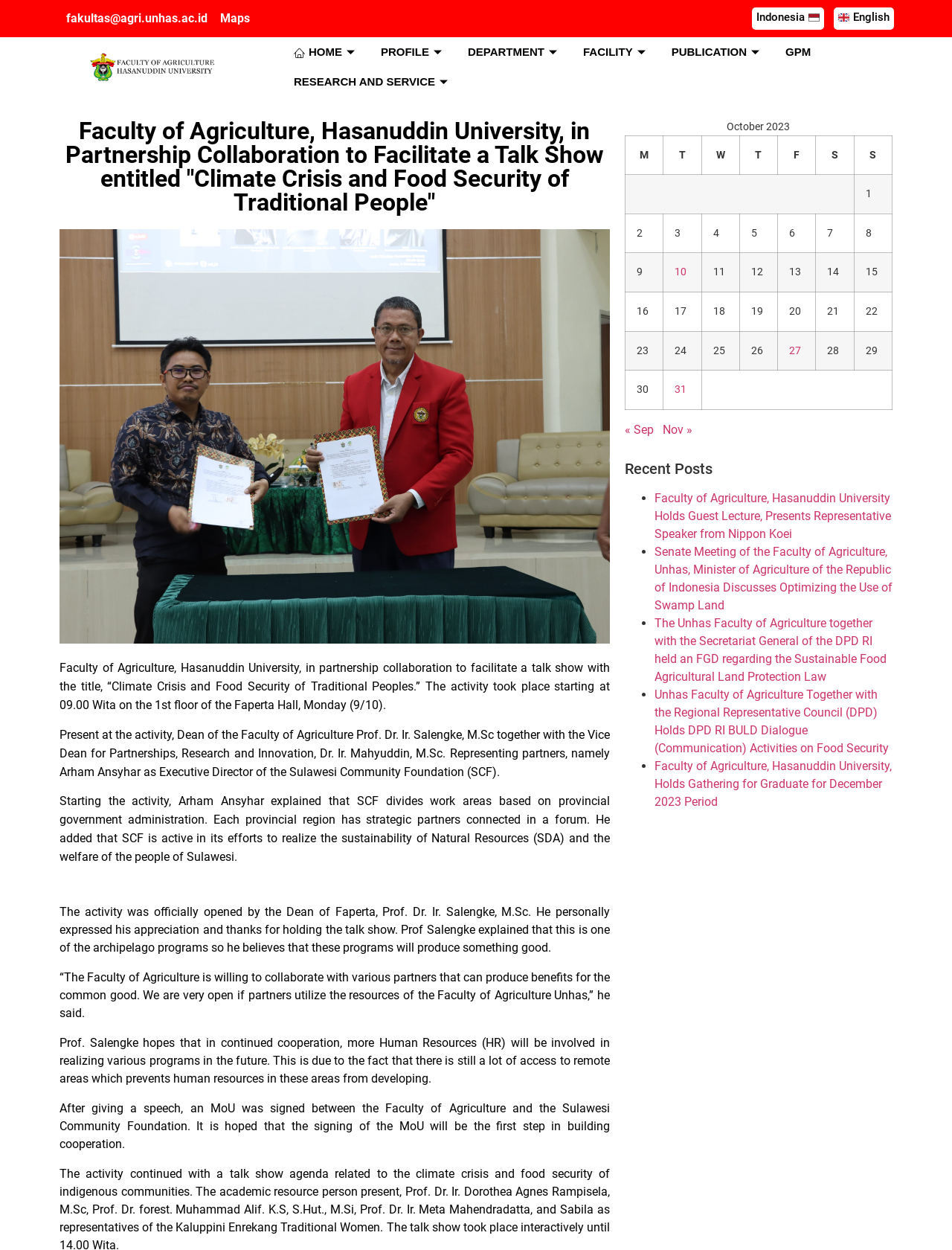Locate the bounding box coordinates of the clickable element to fulfill the following instruction: "Check the October 2023 calendar". Provide the coordinates as four float numbers between 0 and 1 in the format [left, top, right, bottom].

[0.656, 0.095, 0.937, 0.328]